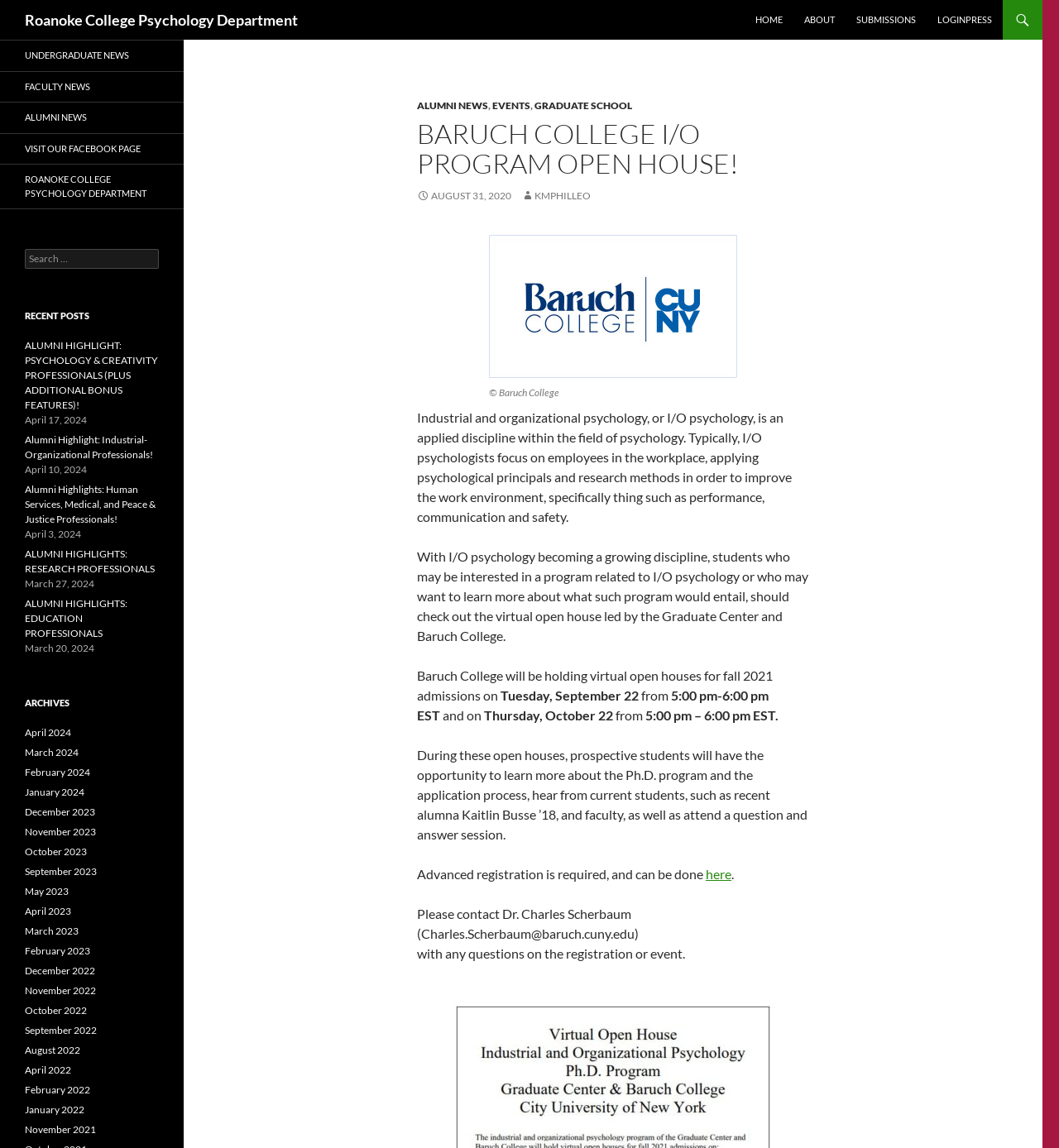Provide a brief response in the form of a single word or phrase:
Who is the contact person for registration questions?

Dr. Charles Scherbaum